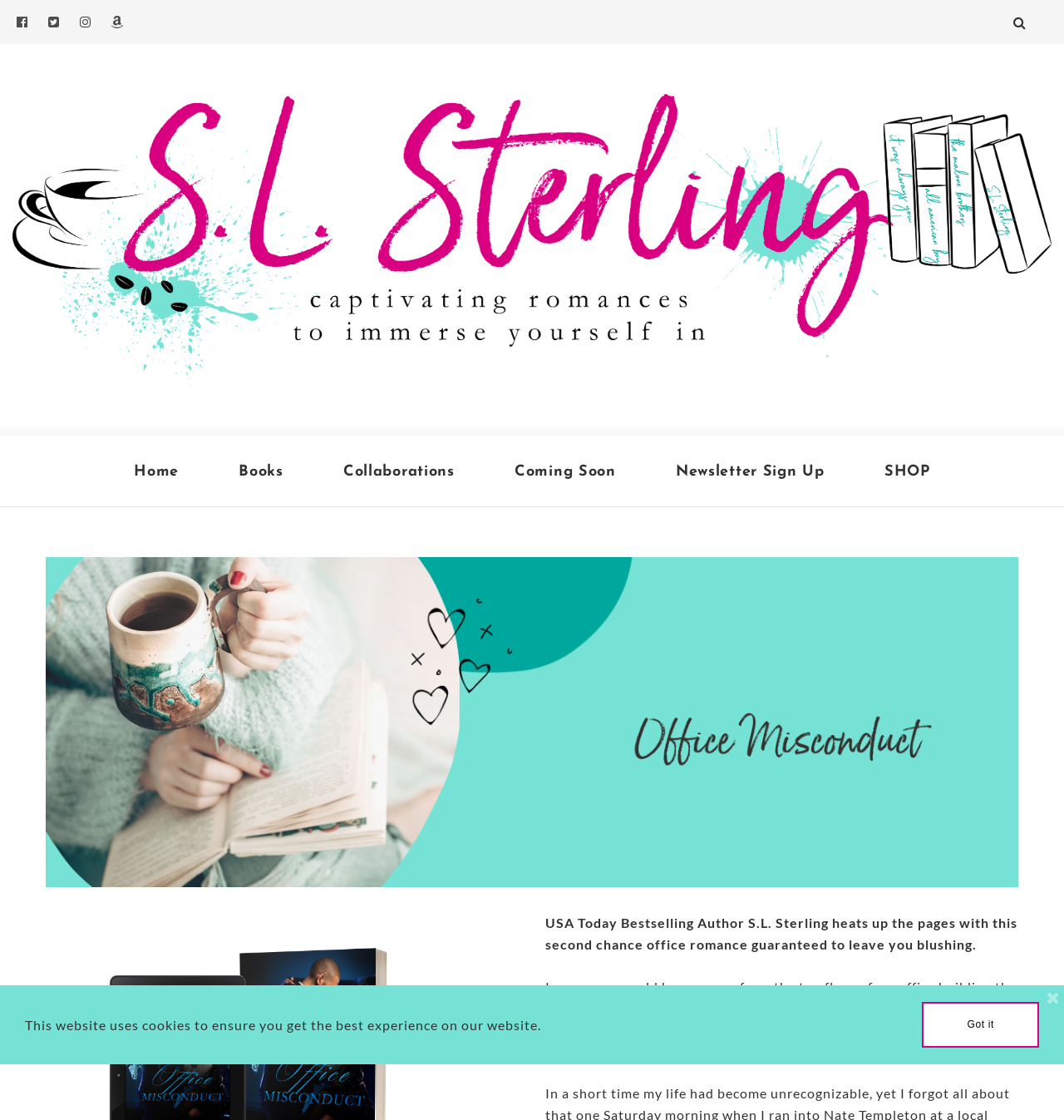What is the theme of the book?
Based on the visual information, provide a detailed and comprehensive answer.

From the StaticText element with the text 'USA Today Bestselling Author S.L. Sterling heats up the pages with this second chance office romance guaranteed to leave you blushing.', we can infer that the theme of the book is an office romance, which is a type of romance novel that takes place in a workplace setting.